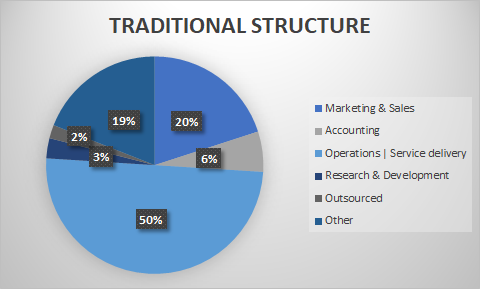Please analyze the image and provide a thorough answer to the question:
What percentage of the workforce is categorized as 'Other'?

The 'Other' category, represented by a blue color, accounts for 19% of the overall workforce distribution, making it one of the larger segments in the pie chart.